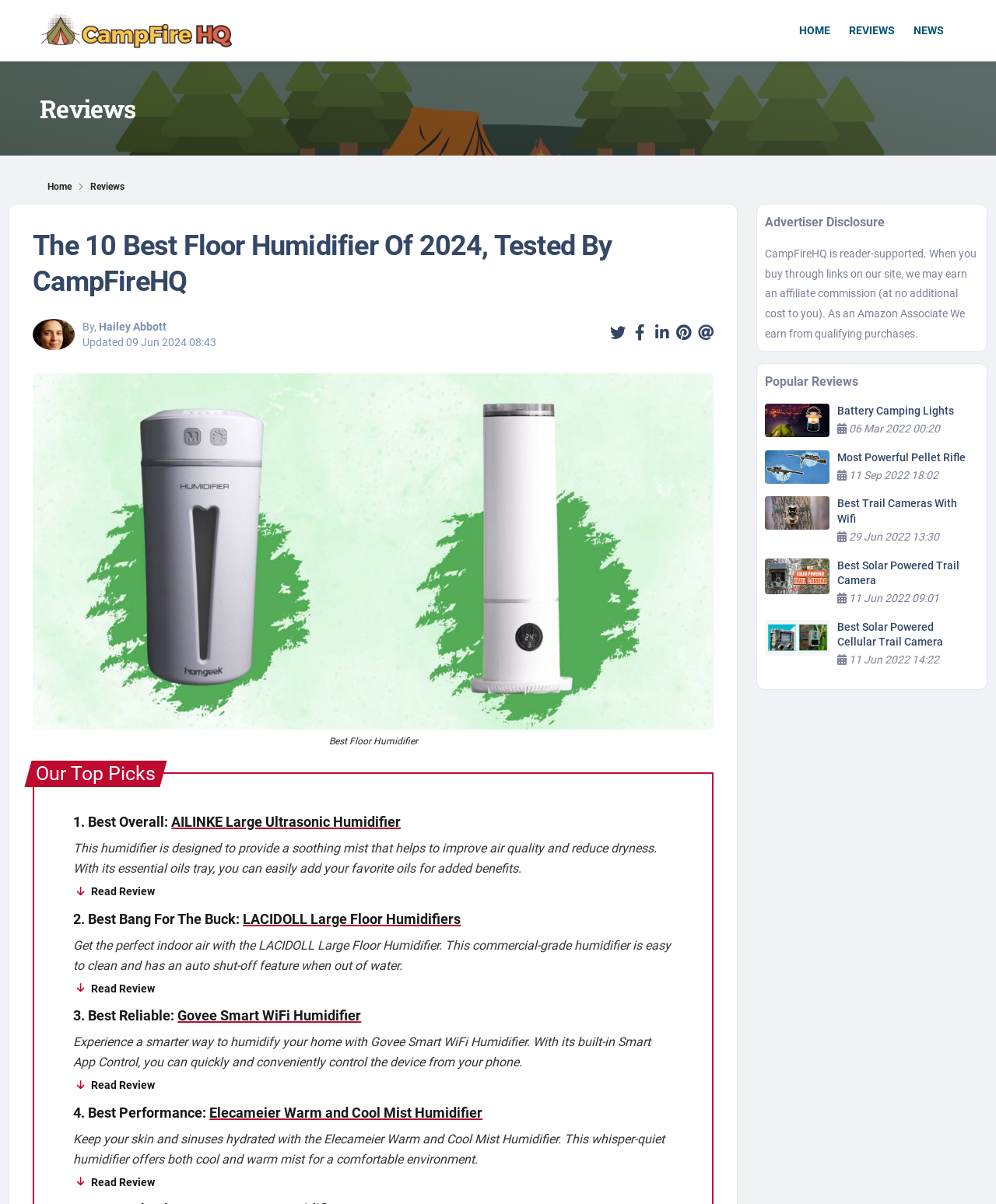Provide the bounding box coordinates, formatted as (top-left x, top-left y, bottom-right x, bottom-right y), with all values being floating point numbers between 0 and 1. Identify the bounding box of the UI element that matches the description: Battery Camping Lights

[0.84, 0.336, 0.958, 0.346]